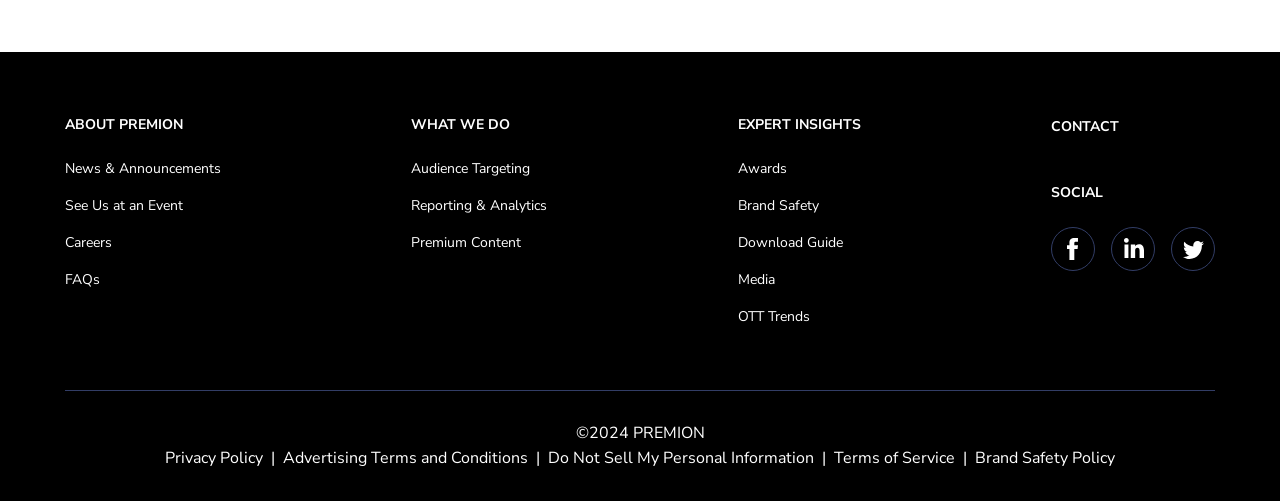Please determine the bounding box coordinates of the element's region to click in order to carry out the following instruction: "View FAQs". The coordinates should be four float numbers between 0 and 1, i.e., [left, top, right, bottom].

[0.051, 0.538, 0.078, 0.576]